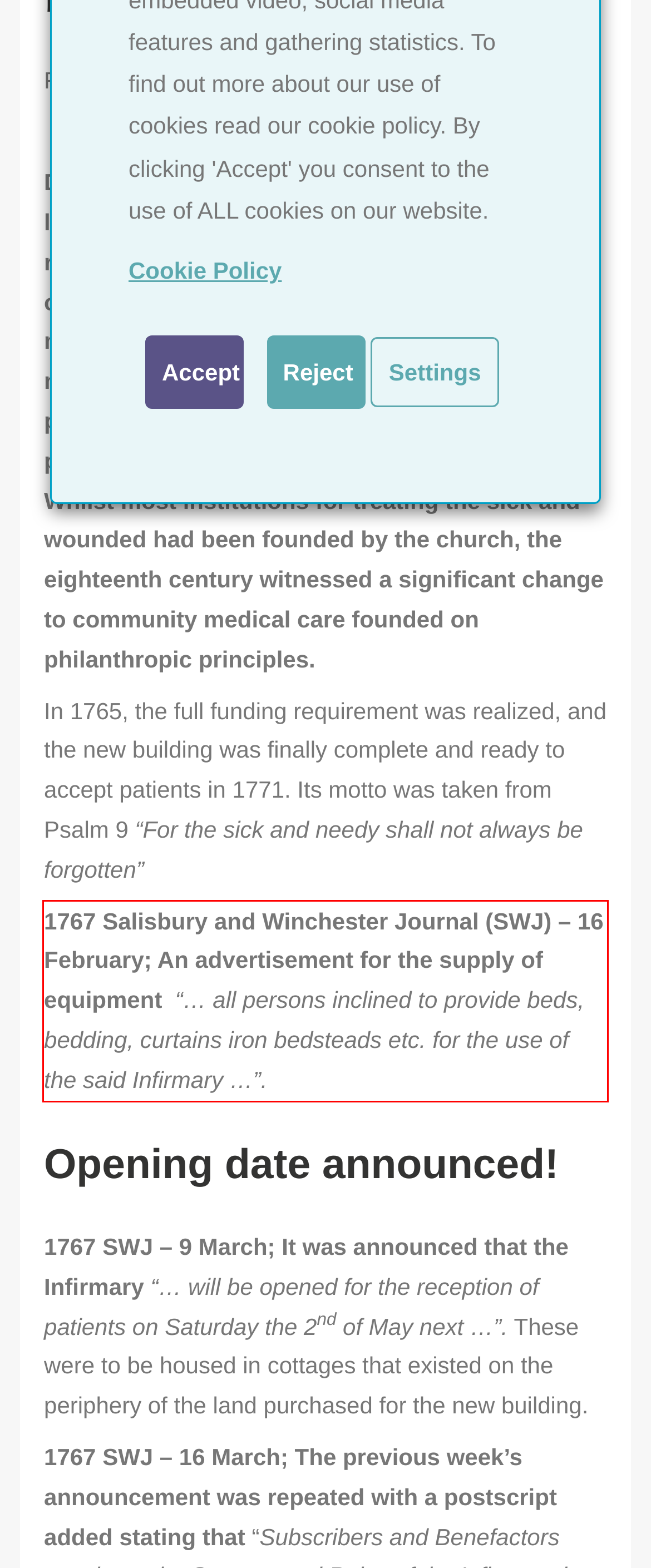Given a screenshot of a webpage containing a red rectangle bounding box, extract and provide the text content found within the red bounding box.

1767 Salisbury and Winchester Journal (SWJ) – 16 February; An advertisement for the supply of equipment “… all persons inclined to provide beds, bedding, curtains iron bedsteads etc. for the use of the said Infirmary …”.